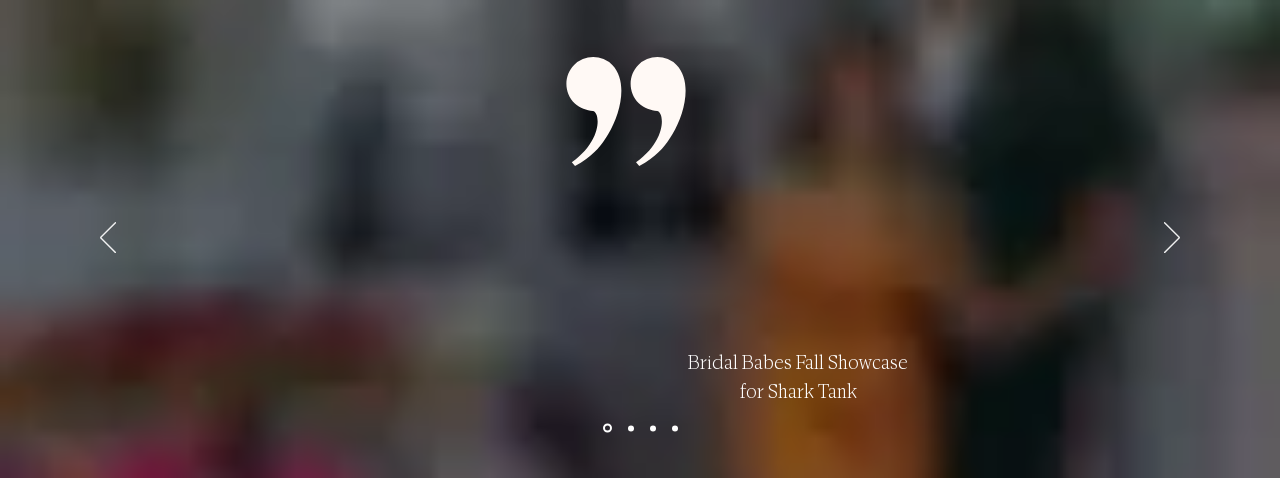Generate a detailed caption for the image.

The image features a scene from the "Bridal Babes Fall Showcase," an event designed for aspiring entrepreneurs and showcasing innovative bridal fashion and services, especially in the context of appearing on "Shark Tank." In the foreground, two individuals are positioned, likely showcasing a bridal outfit, while the background is elegantly decorated, hinting at a warm, inviting atmosphere ideal for celebrating moments such as weddings and related events. The stylish design elements in the setting underline the creativity and uniqueness that the event aims to highlight. The caption emphasizes the connection to "Shark Tank," suggesting an entrepreneurial spirit and the drive to bring new ideas to a broader audience.